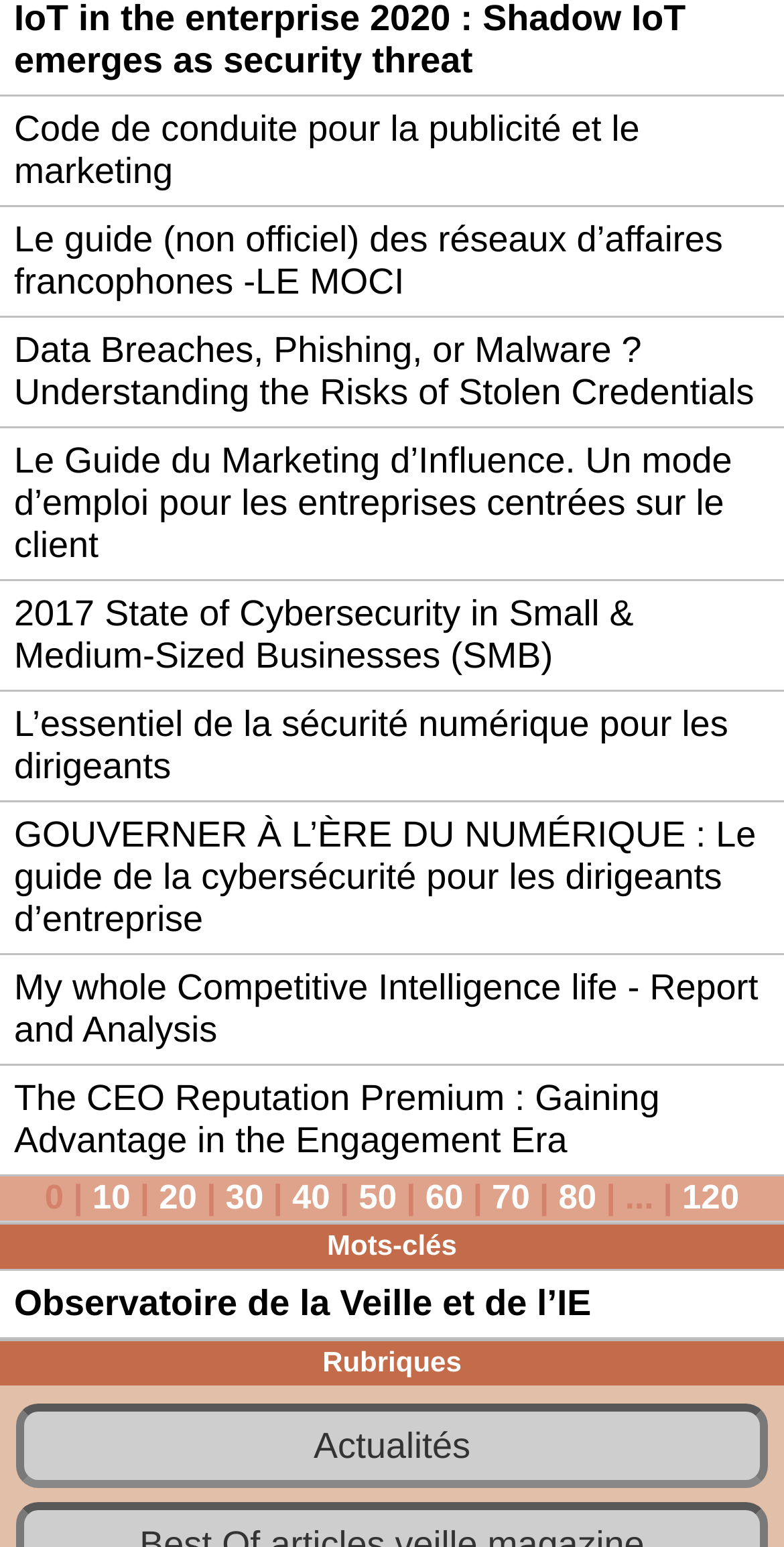Locate the UI element that matches the description 50 in the webpage screenshot. Return the bounding box coordinates in the format (top-left x, top-left y, bottom-right x, bottom-right y), with values ranging from 0 to 1.

[0.458, 0.762, 0.506, 0.789]